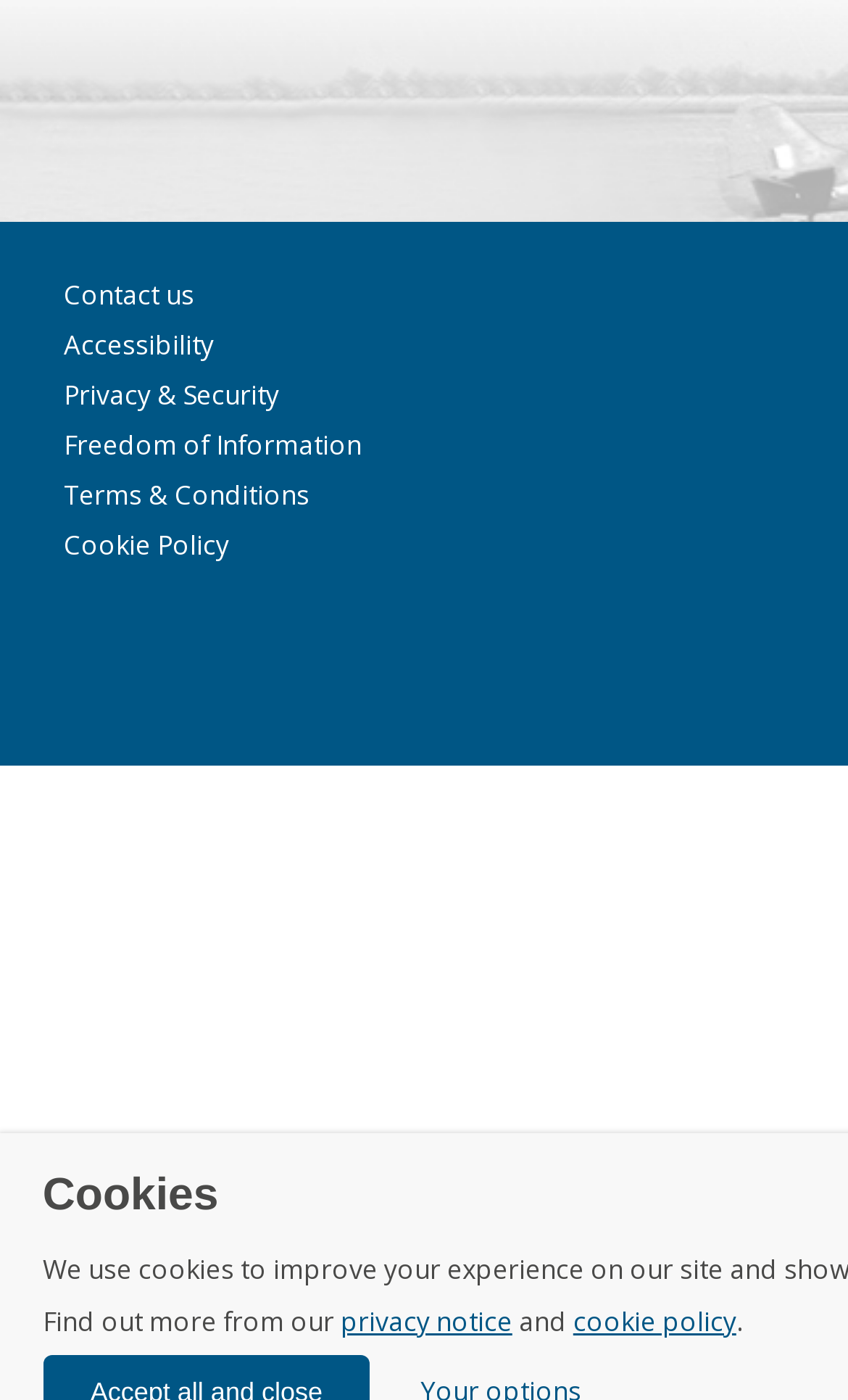Use one word or a short phrase to answer the question provided: 
What is the text above the footer links?

Cookies